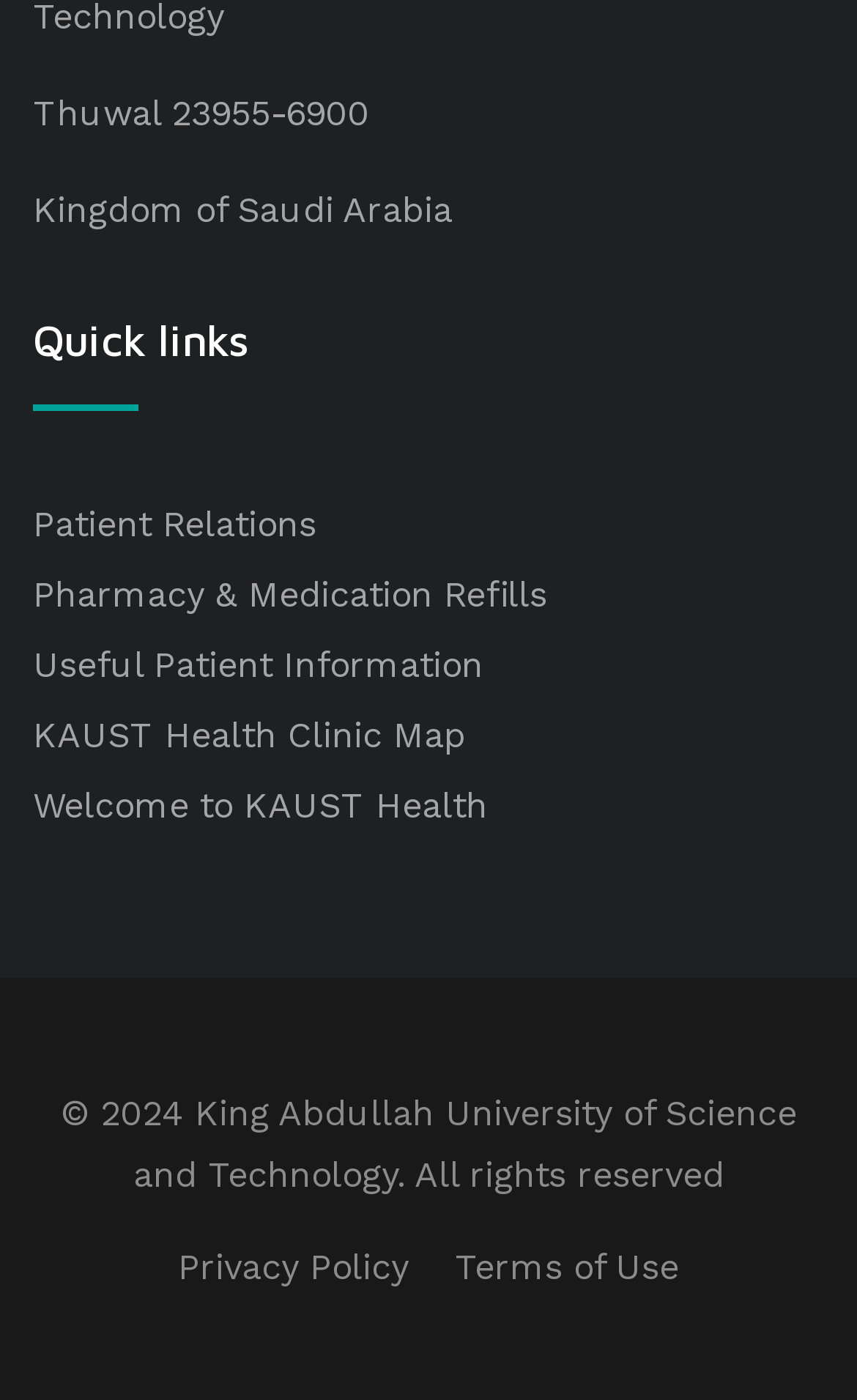Find the bounding box coordinates for the HTML element described in this sentence: "Useful Patient Information". Provide the coordinates as four float numbers between 0 and 1, in the format [left, top, right, bottom].

[0.038, 0.46, 0.564, 0.49]